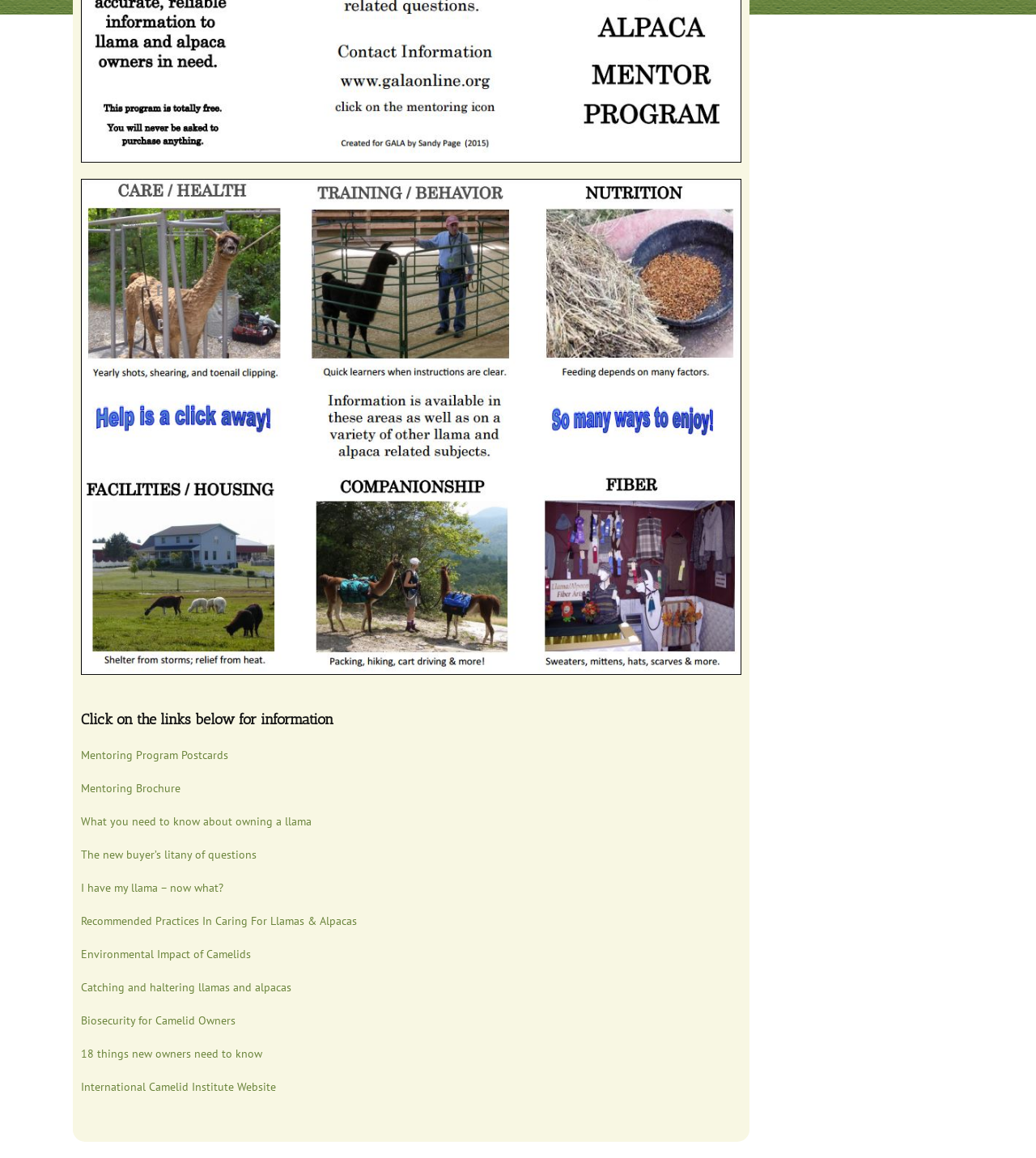Identify the bounding box coordinates of the area that should be clicked in order to complete the given instruction: "View the Mentoring Brochure". The bounding box coordinates should be four float numbers between 0 and 1, i.e., [left, top, right, bottom].

[0.078, 0.674, 0.174, 0.687]